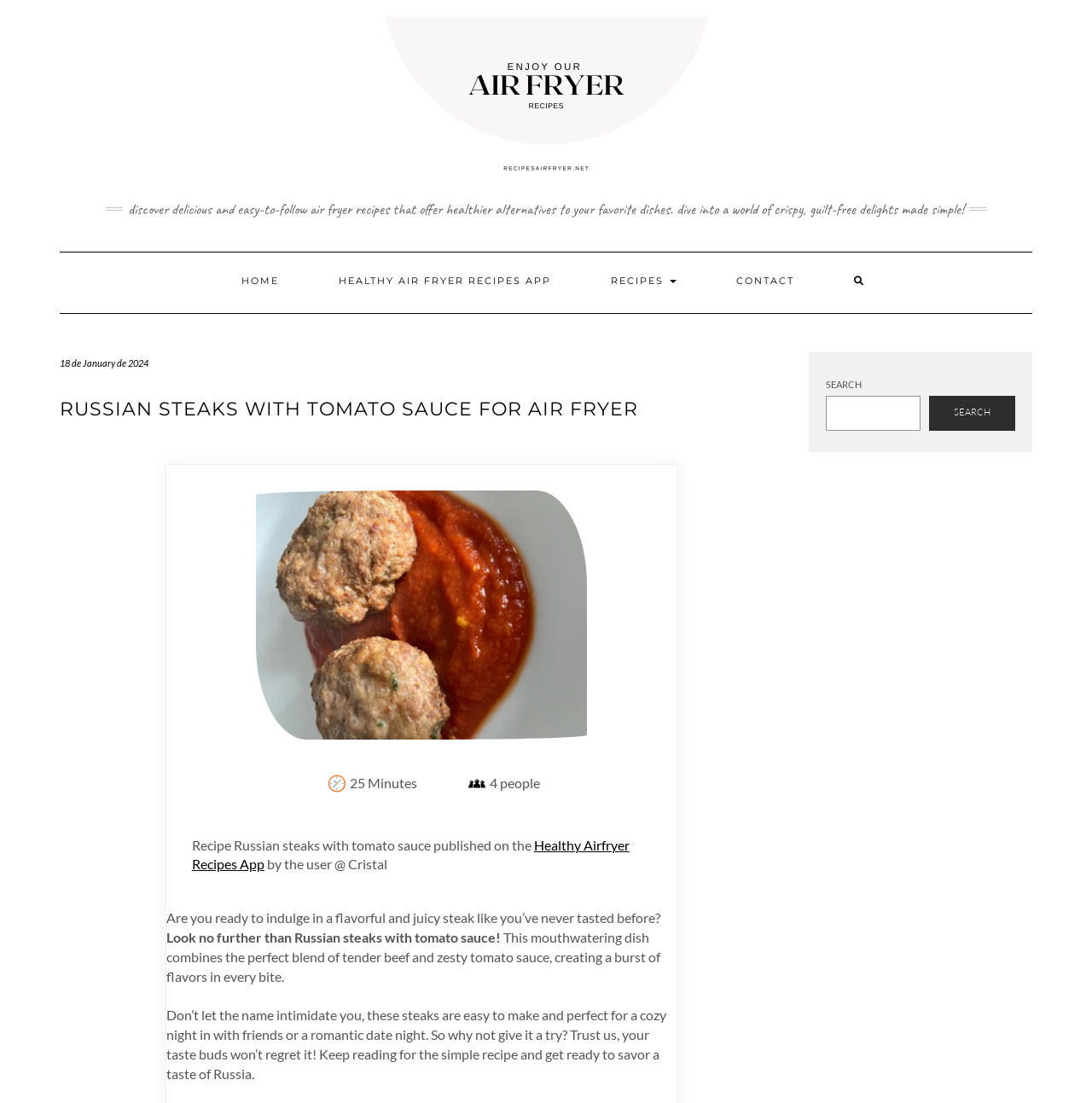Kindly determine the bounding box coordinates of the area that needs to be clicked to fulfill this instruction: "Read the 'RUSSIAN STEAKS WITH TOMATO SAUCE FOR AIR FRYER' recipe".

[0.055, 0.36, 0.717, 0.382]